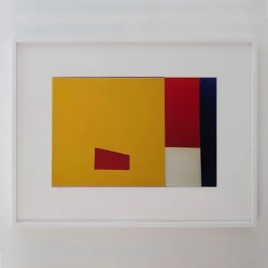Give a detailed account of the visual elements in the image.

The image showcases a vibrant abstract artwork characterized by bold geometric shapes and a striking color palette. Dominant hues of yellow and red intersect seamlessly, creating a sense of balance and movement. A smaller red triangle adds an intriguing detail against the yellow background, while a rich blue and a subtle white rectangle provide contrast on the right side, enhancing the overall composition. Framed in a simple white border, this piece invites viewers to engage with its vivid colors and shapes, reflecting the contemporary style of the exhibition titled "Abstractions: Studies of The National Theatre," running from January 30, 2024, to November 4, 2024, in London, United Kingdom. The artwork exemplifies modern aesthetics and encourages a dialogue about color and form in contemporary art.